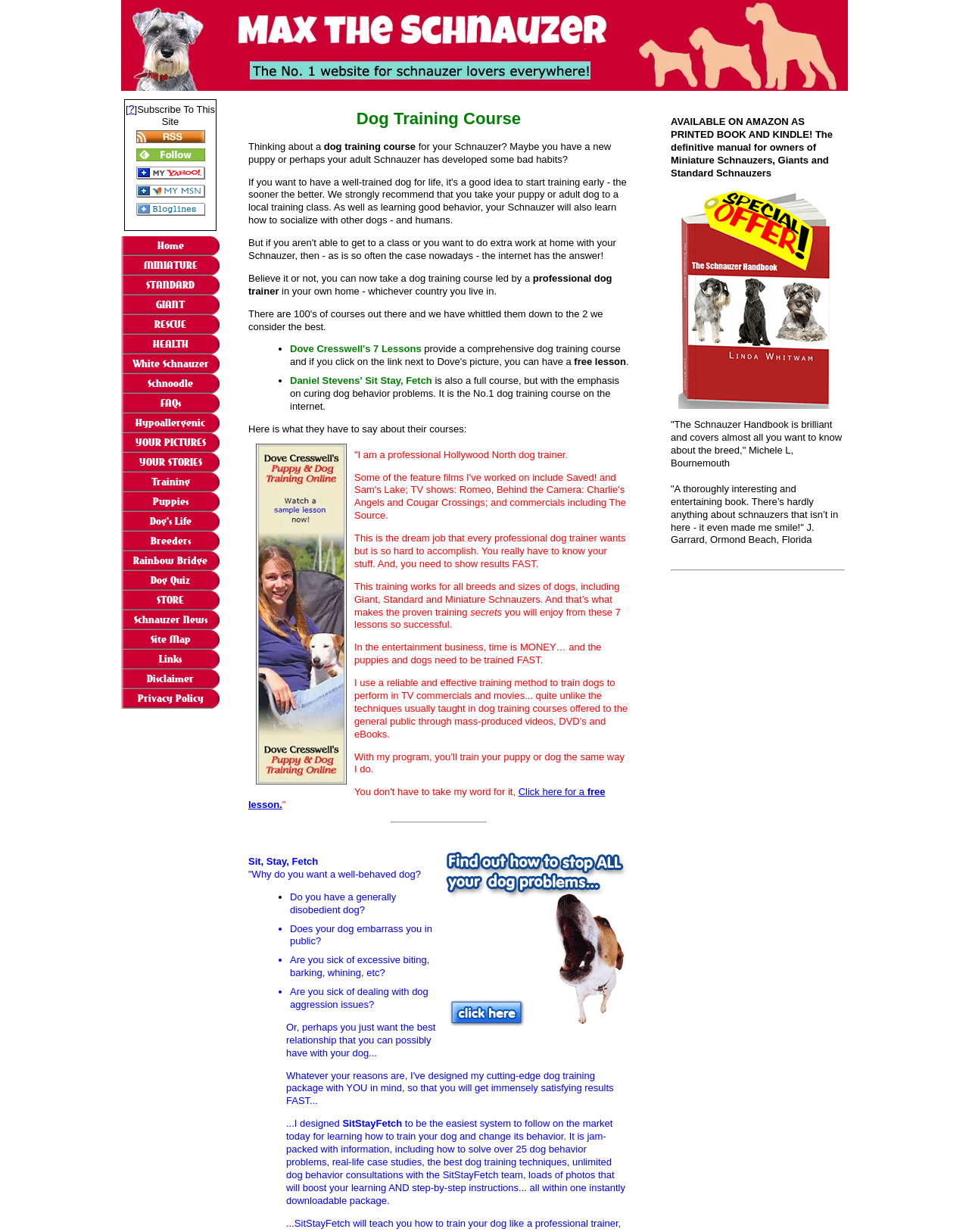What is the profession of the person quoted in the webpage?
Refer to the image and answer the question using a single word or phrase.

Hollywood North dog trainer